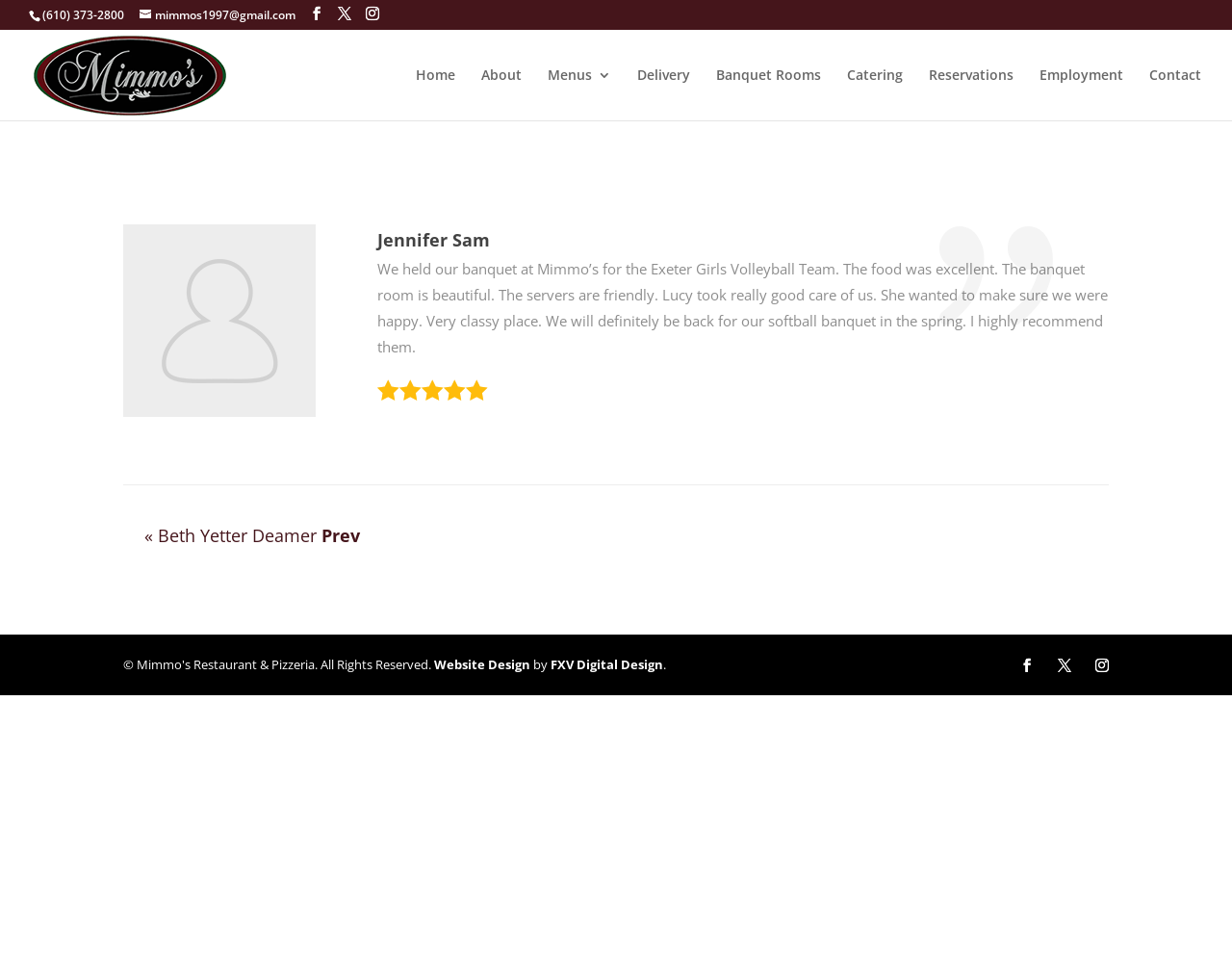Please identify the bounding box coordinates for the region that you need to click to follow this instruction: "Call the restaurant".

[0.023, 0.007, 0.111, 0.024]